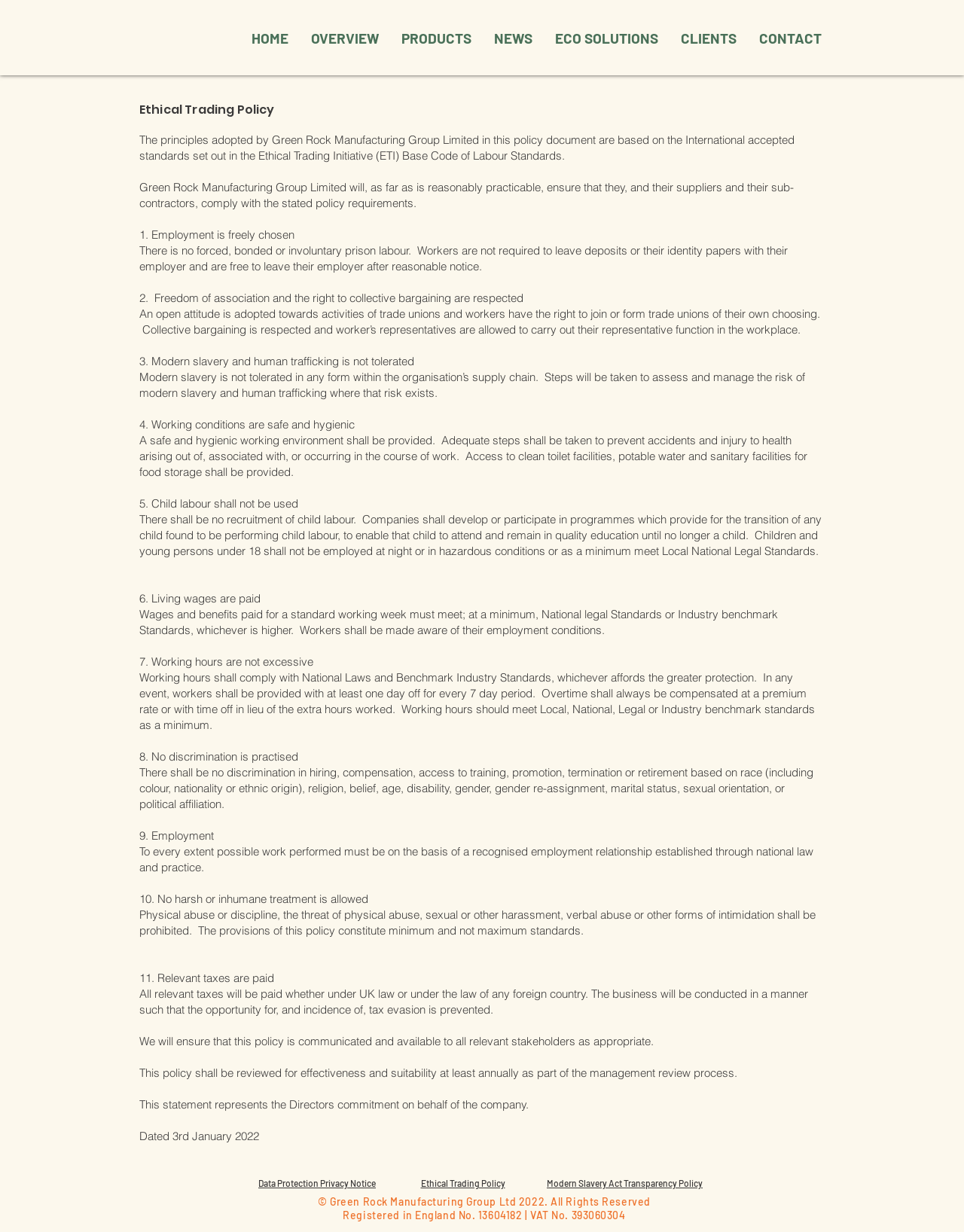Determine the bounding box coordinates for the area you should click to complete the following instruction: "Check Modern Slavery Act Transparency Policy".

[0.567, 0.956, 0.729, 0.965]